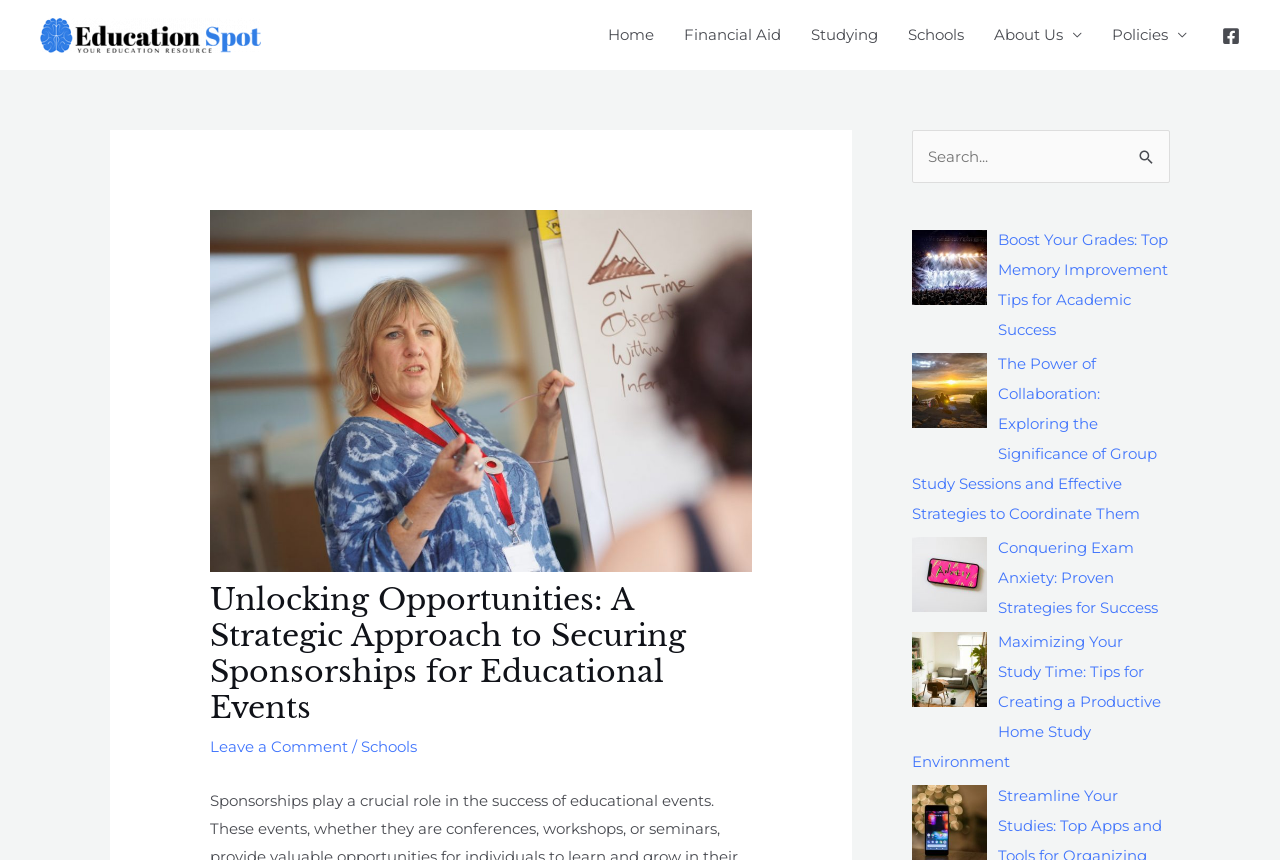Please specify the bounding box coordinates of the region to click in order to perform the following instruction: "Visit the Education Spot homepage".

[0.031, 0.028, 0.204, 0.05]